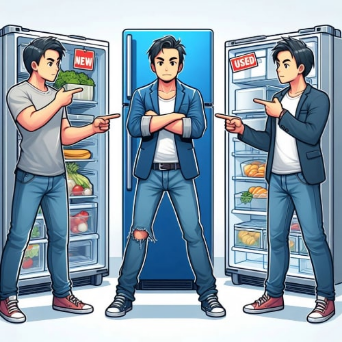Describe all the important aspects and details of the image.

The image depicts a stylized illustration featuring three versions of a young man positioned between two refrigerators. On the left, a refrigerator labeled "NEW" is filled with fresh groceries, while on the right, a "USED" refrigerator displays a variety of food items, perhaps emphasizing signs of wear or age. The central figure, dressed in a casual outfit with a slightly torn jeans, embodies a contemplative stance, arms crossed, suggesting he is weighing options. The two flanking versions of him are animatedly pointing towards each refrigerator, emphasizing the choice between purchasing a new fridge or opting for a used one. This illustration effectively represents the dilemma of deciding whether to repair an existing fridge or invest in a new one, encapsulating the theme of the accompanying article on fridge repair decisions.